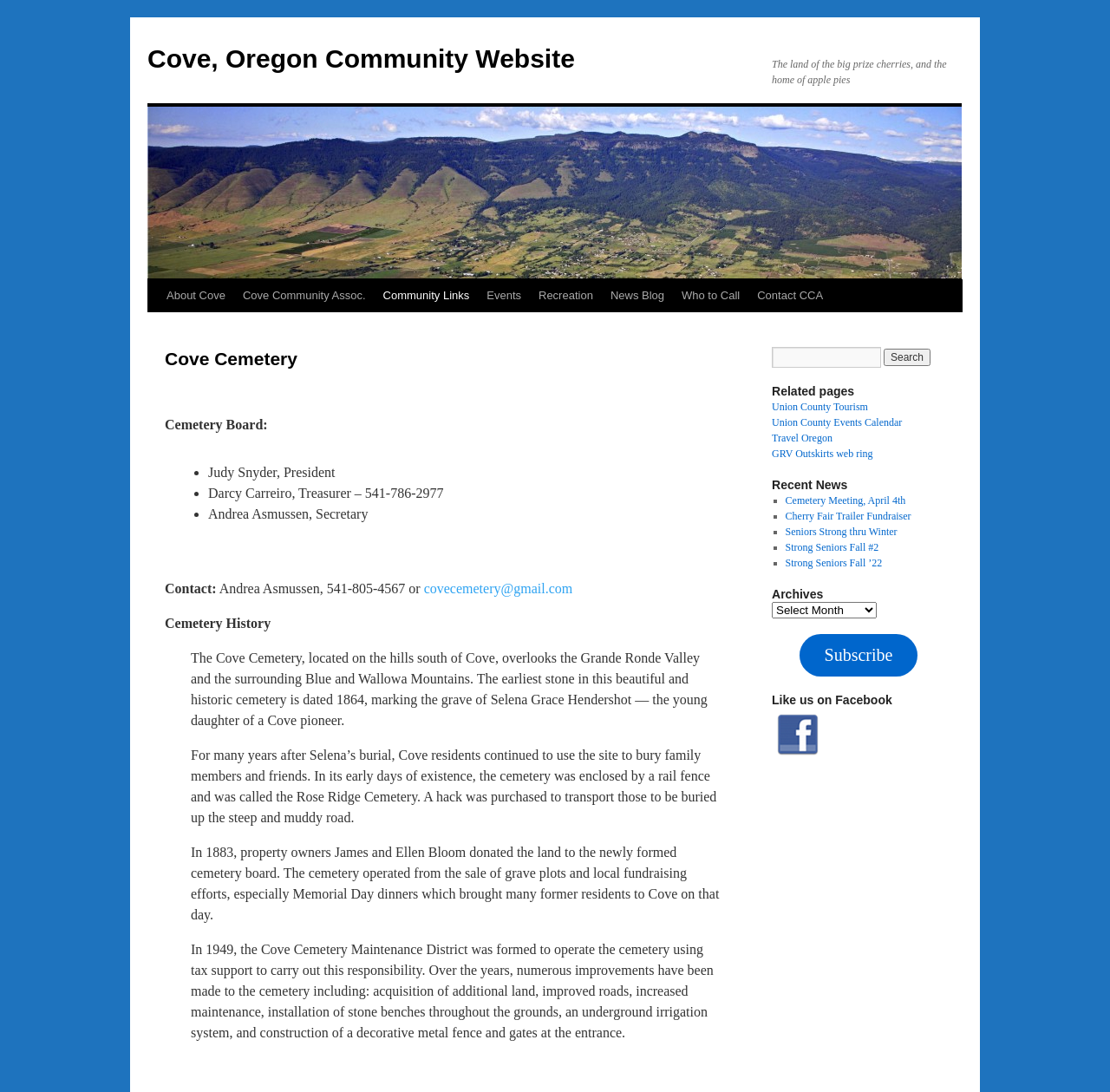Determine the bounding box coordinates (top-left x, top-left y, bottom-right x, bottom-right y) of the UI element described in the following text: Cherry Fair Trailer Fundraiser

[0.707, 0.467, 0.821, 0.478]